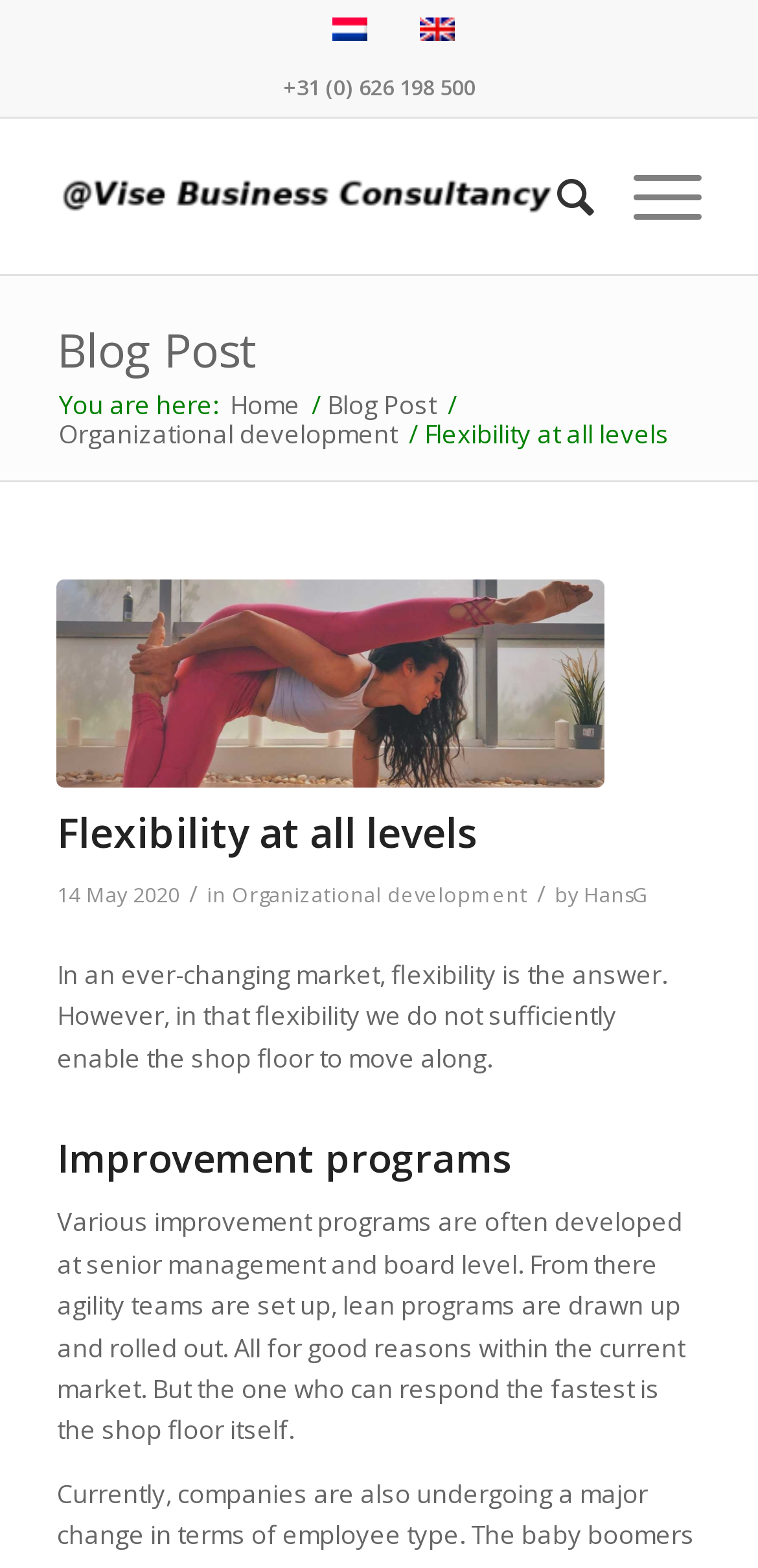Deliver a detailed narrative of the webpage's visual and textual elements.

The webpage appears to be a blog post or article about flexibility in the workplace. At the top, there are language selection options, with links to "Nederlands" and "English" accompanied by small flags. To the right of these options, there is a phone number "+31 (0) 626 198 500" displayed prominently.

Below the language options, there is a logo for "Addvise" with a link to the homepage. Next to the logo, there is a search bar and a menu with options to navigate the website.

The main content of the page is divided into sections. The first section has a heading "Flexibility at all levels" and a subheading that explains the importance of flexibility in an ever-changing market. Below this, there is a paragraph of text that discusses how improvement programs are often developed at senior management and board level, but the shop floor is the one that can respond the fastest.

There are several links and buttons throughout the page, including a link to "Blog Post" and "Organizational development" in the top navigation menu, and a link to "flexible" within the main content. There is also a timestamp "14 May 2020" indicating when the article was published.